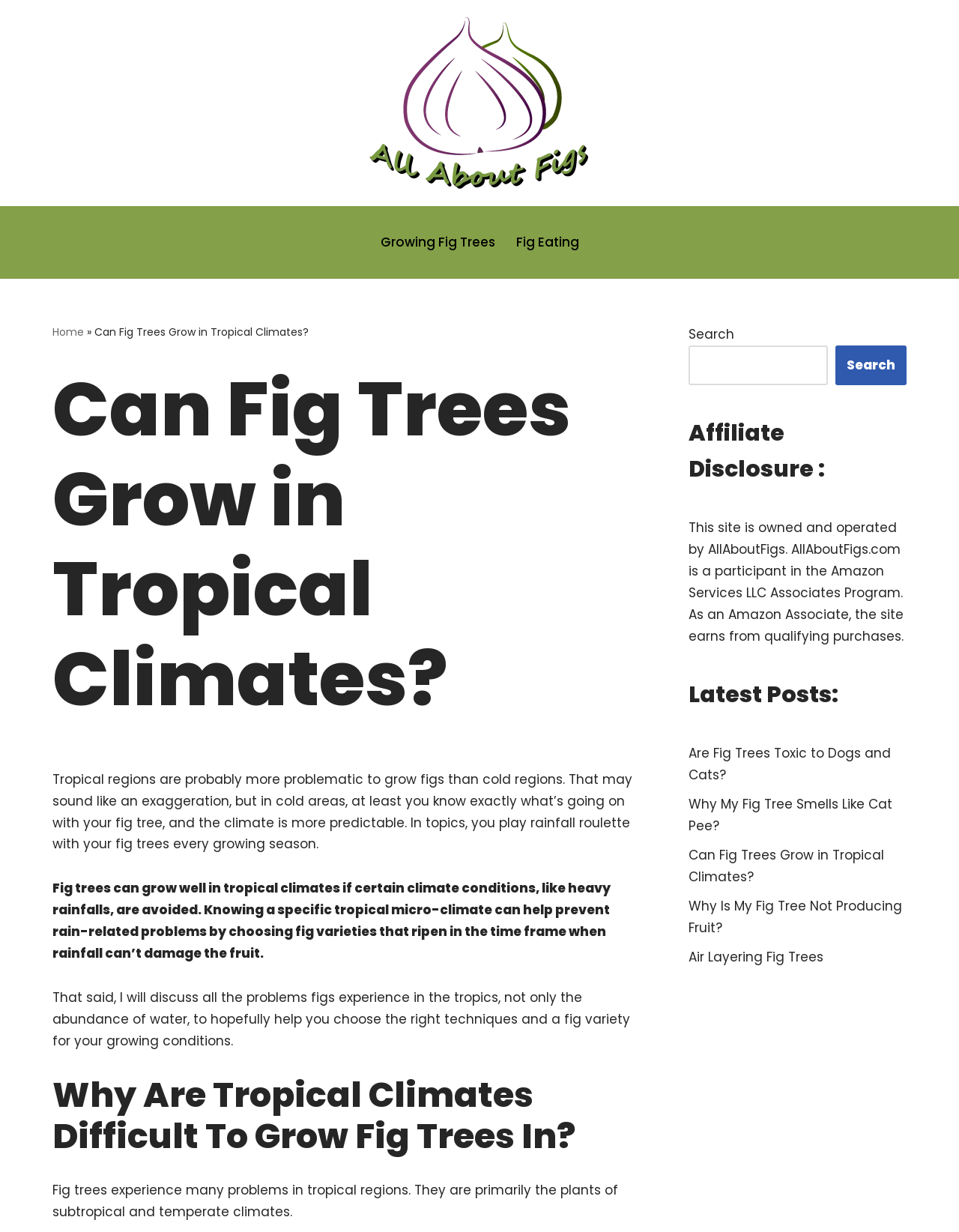Provide the bounding box coordinates in the format (top-left x, top-left y, bottom-right x, bottom-right y). All values are floating point numbers between 0 and 1. Determine the bounding box coordinate of the UI element described as: Growing Fig Trees

[0.396, 0.188, 0.516, 0.205]